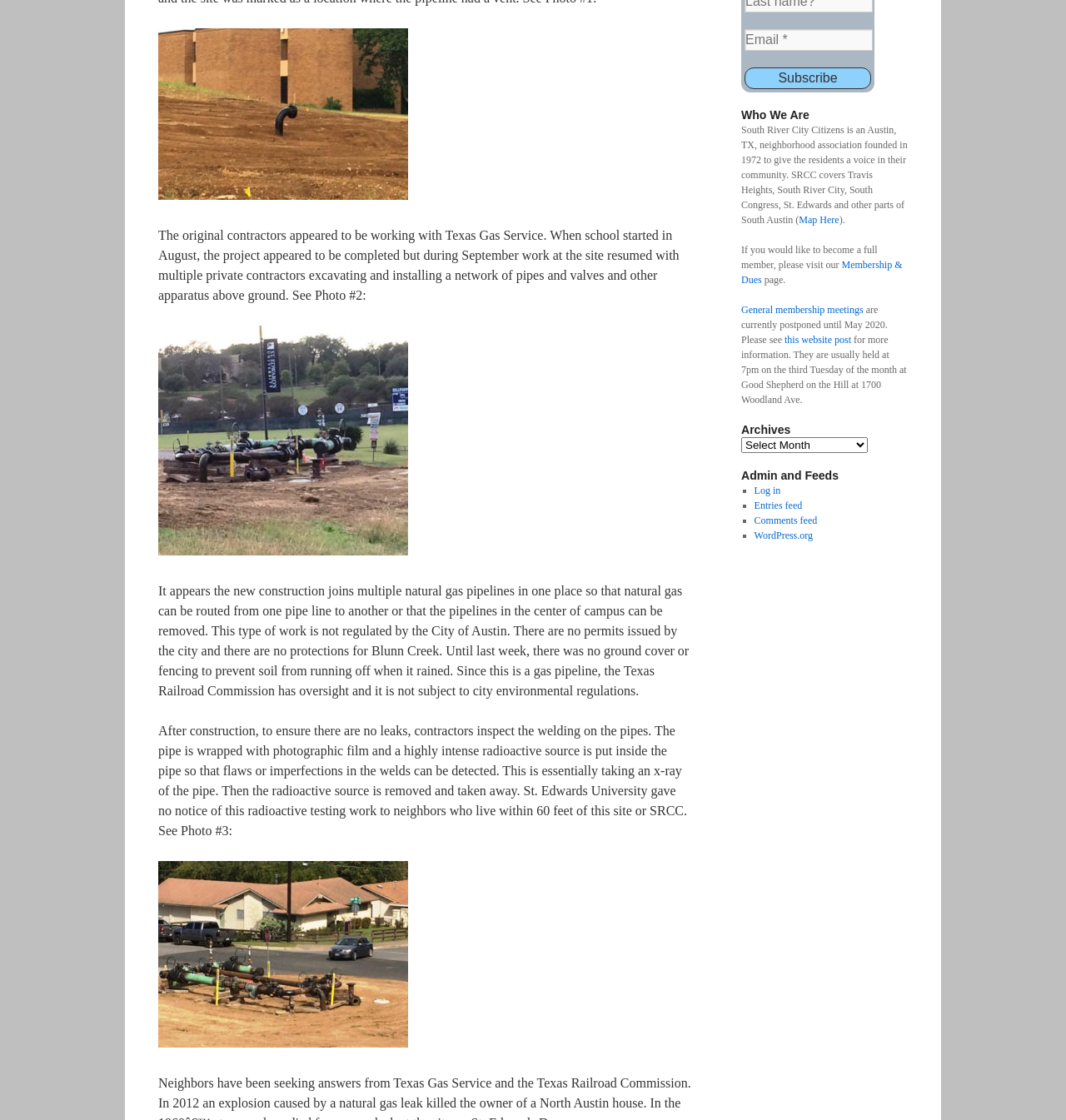Determine the bounding box coordinates for the UI element described. Format the coordinates as (top-left x, top-left y, bottom-right x, bottom-right y) and ensure all values are between 0 and 1. Element description: this website post

[0.736, 0.298, 0.798, 0.308]